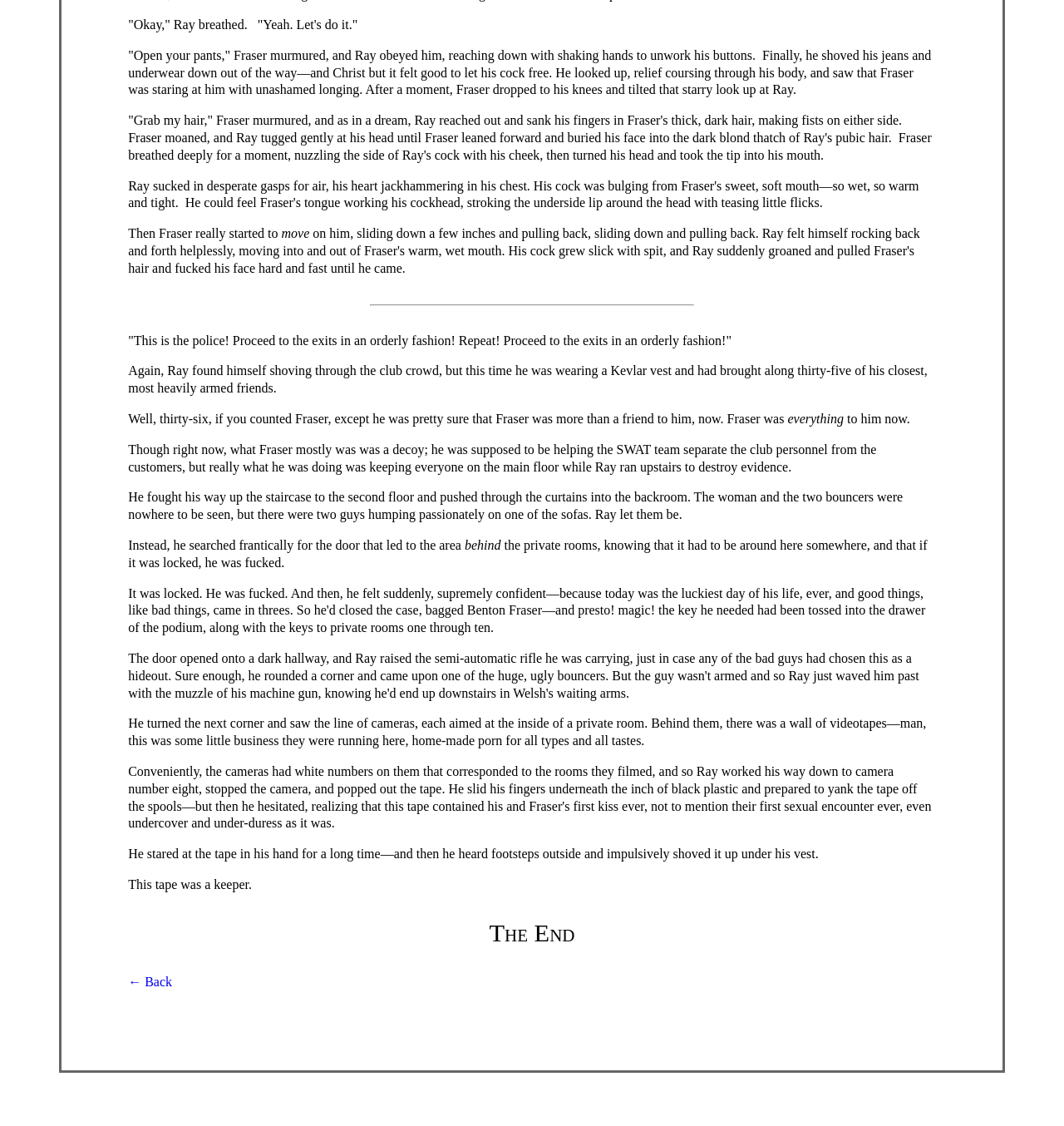What is Ray searching for?
Answer the question with a single word or phrase derived from the image.

A door